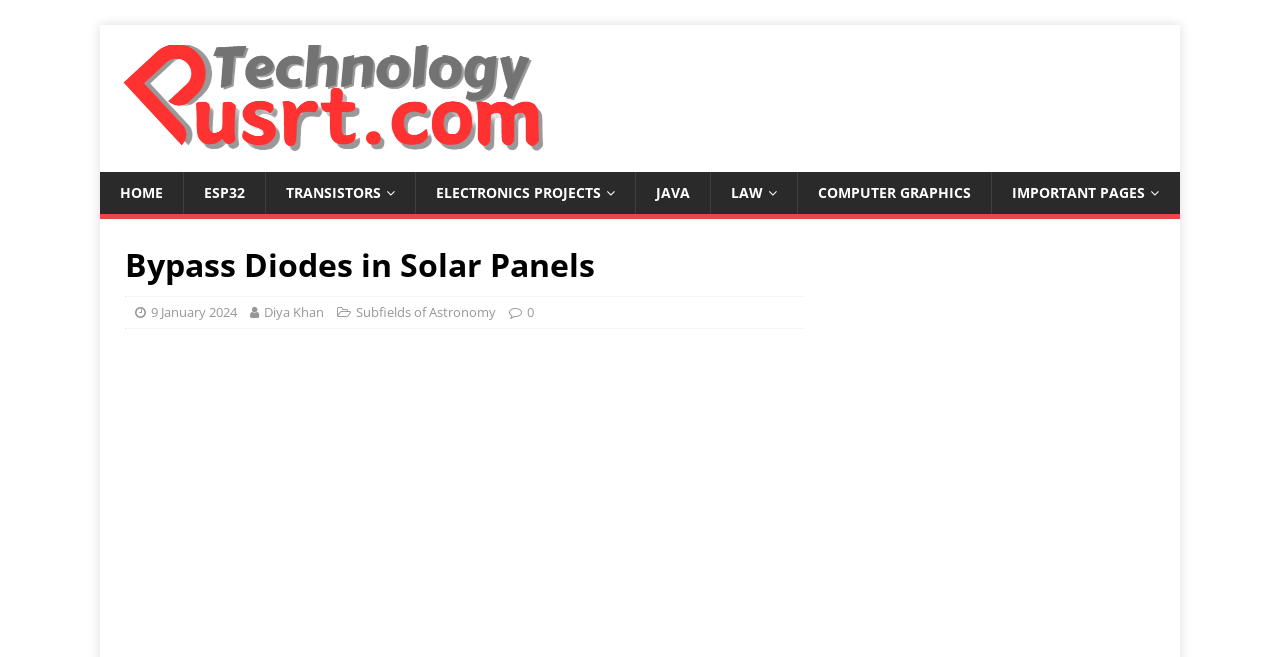Please pinpoint the bounding box coordinates for the region I should click to adhere to this instruction: "check date of publication".

[0.118, 0.461, 0.185, 0.489]